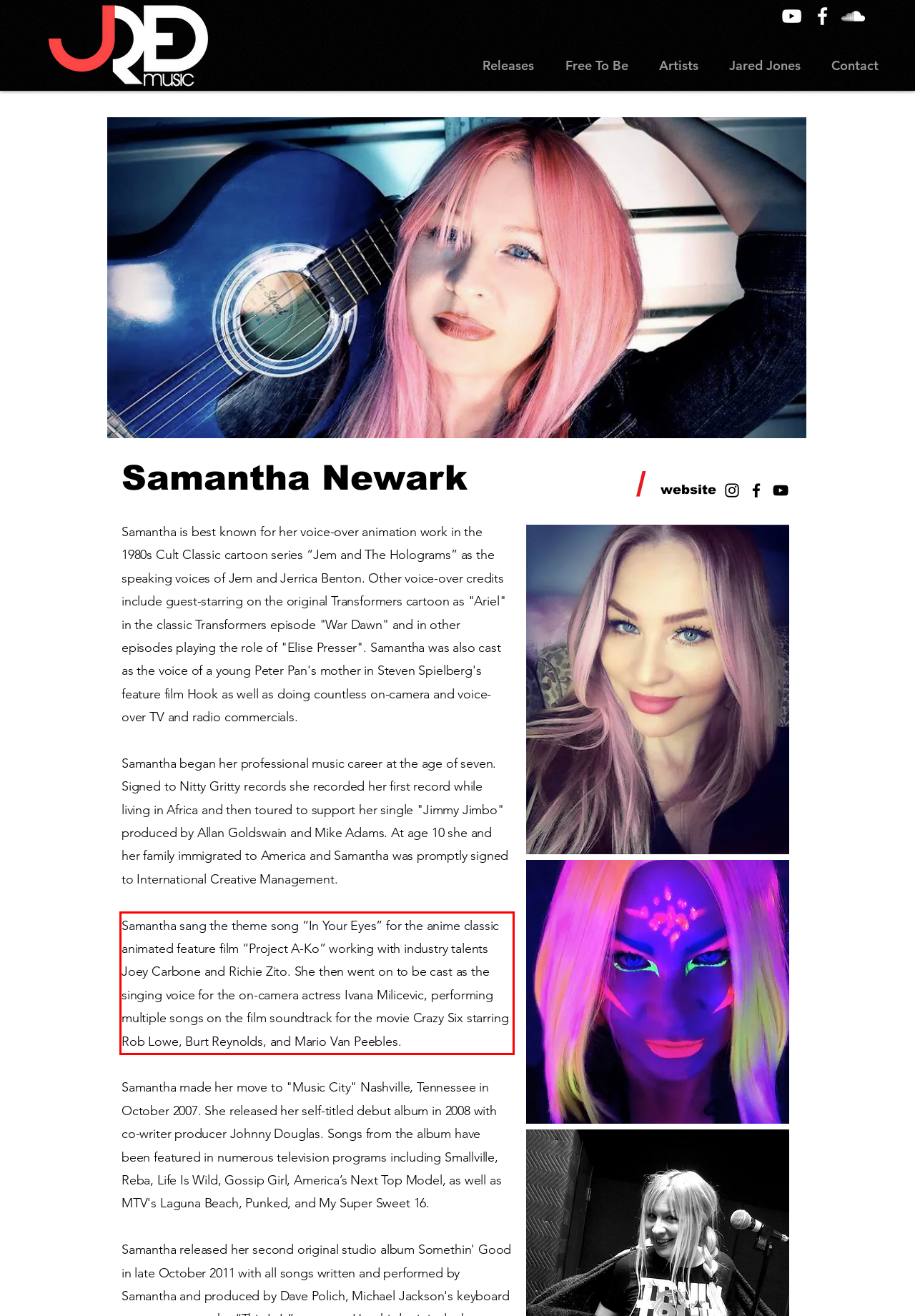Within the provided webpage screenshot, find the red rectangle bounding box and perform OCR to obtain the text content.

Samantha sang the theme song “In Your Eyes” for the anime classic animated feature film “Project A-Ko” working with industry talents Joey Carbone and Richie Zito. She then went on to be cast as the singing voice for the on-camera actress Ivana Milicevic, performing multiple songs on the film soundtrack for the movie Crazy Six starring Rob Lowe, Burt Reynolds, and Mario Van Peebles.